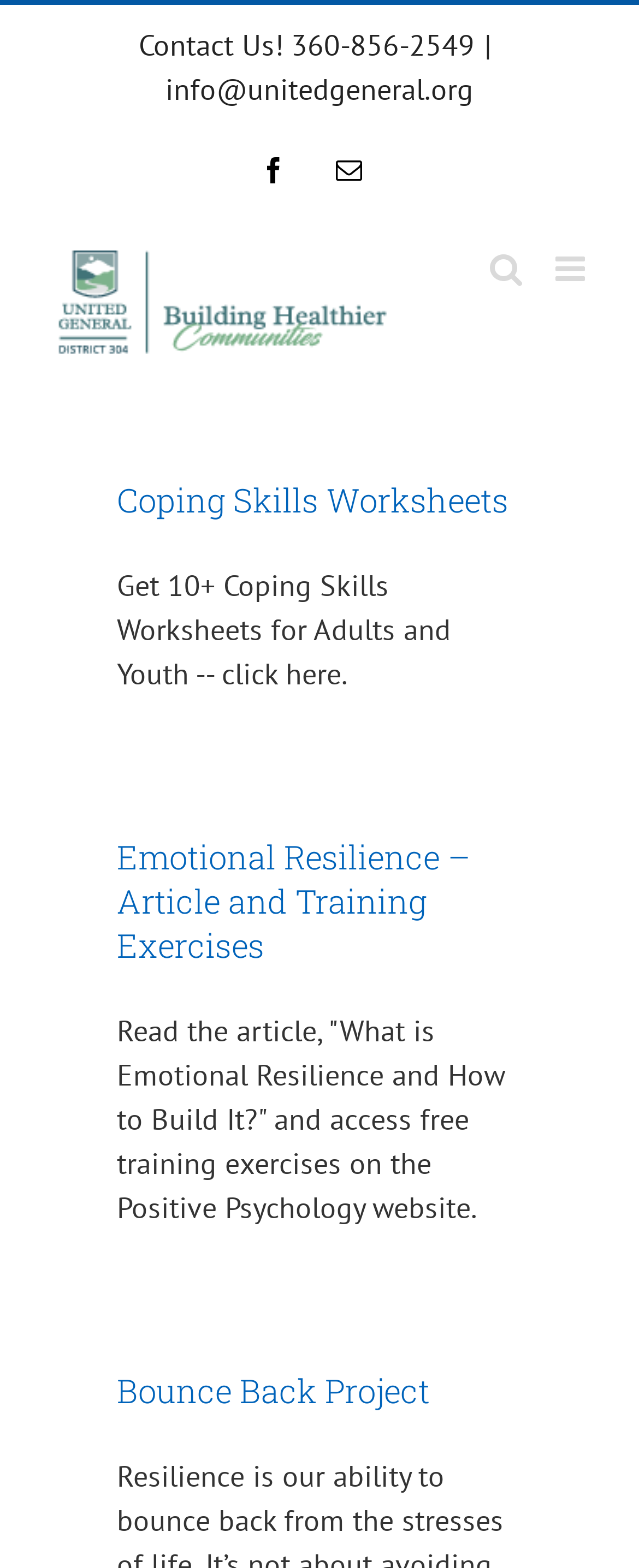Please determine the bounding box coordinates of the area that needs to be clicked to complete this task: 'Access Emotional Resilience training exercises'. The coordinates must be four float numbers between 0 and 1, formatted as [left, top, right, bottom].

[0.183, 0.532, 0.737, 0.616]